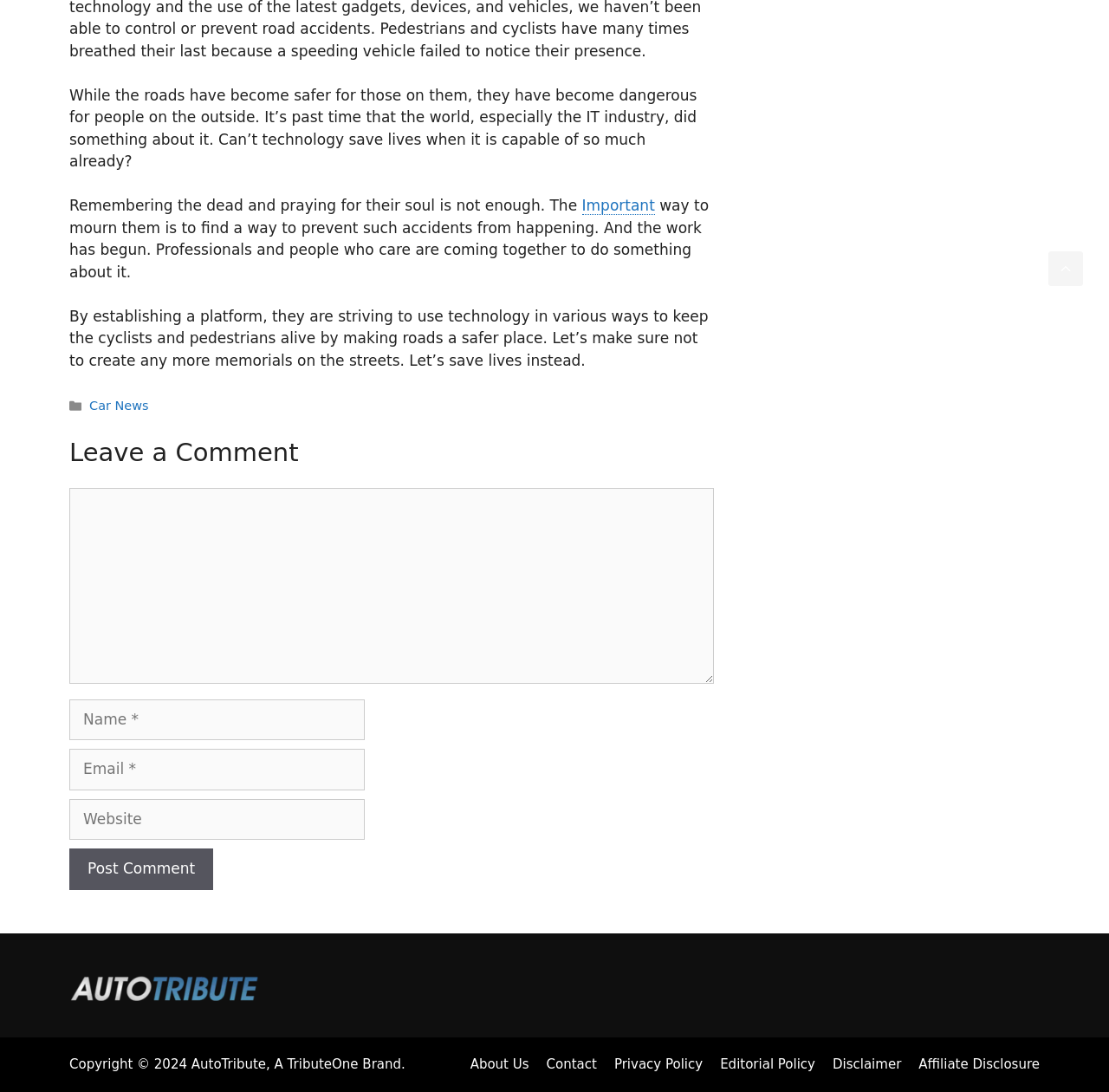Could you determine the bounding box coordinates of the clickable element to complete the instruction: "Click the 'Post Comment' button"? Provide the coordinates as four float numbers between 0 and 1, i.e., [left, top, right, bottom].

[0.062, 0.777, 0.192, 0.815]